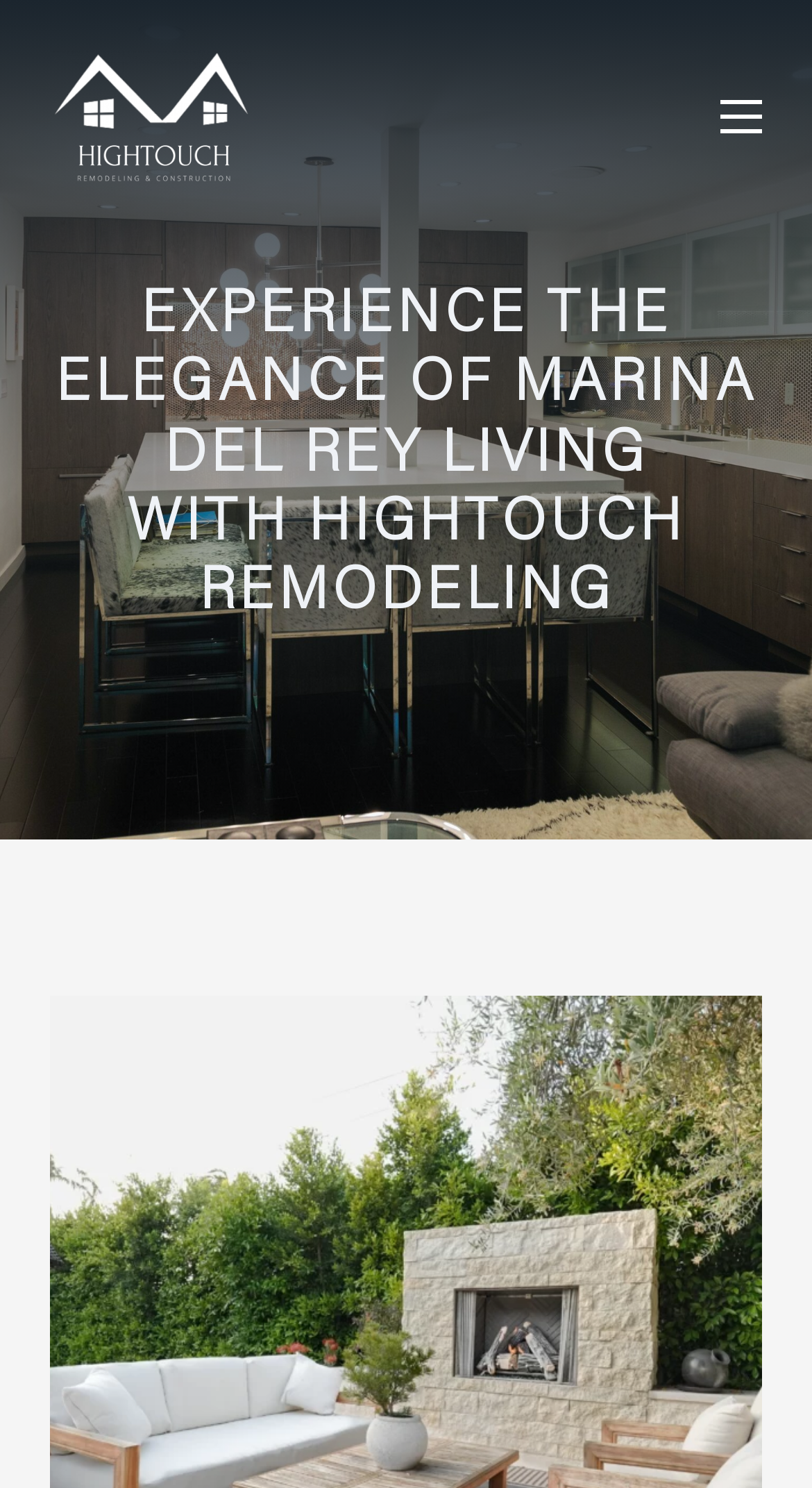Find the bounding box coordinates corresponding to the UI element with the description: "aria-label="Mobile menu"". The coordinates should be formatted as [left, top, right, bottom], with values as floats between 0 and 1.

[0.886, 0.068, 0.938, 0.09]